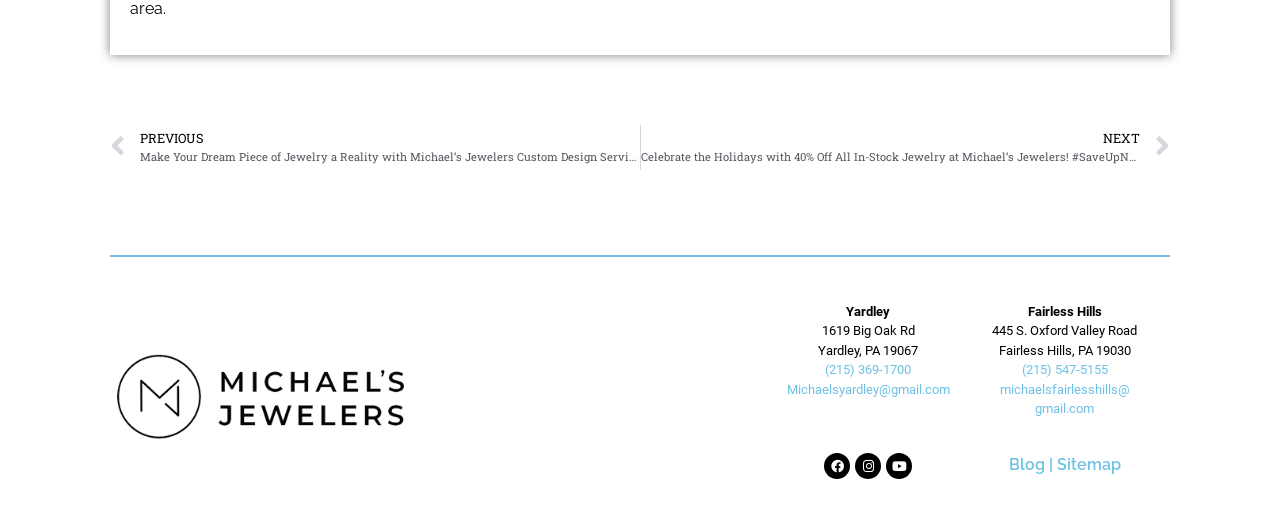Locate the bounding box coordinates of the element that should be clicked to execute the following instruction: "Call Michael's Jewelers at Yardley".

[0.645, 0.708, 0.712, 0.737]